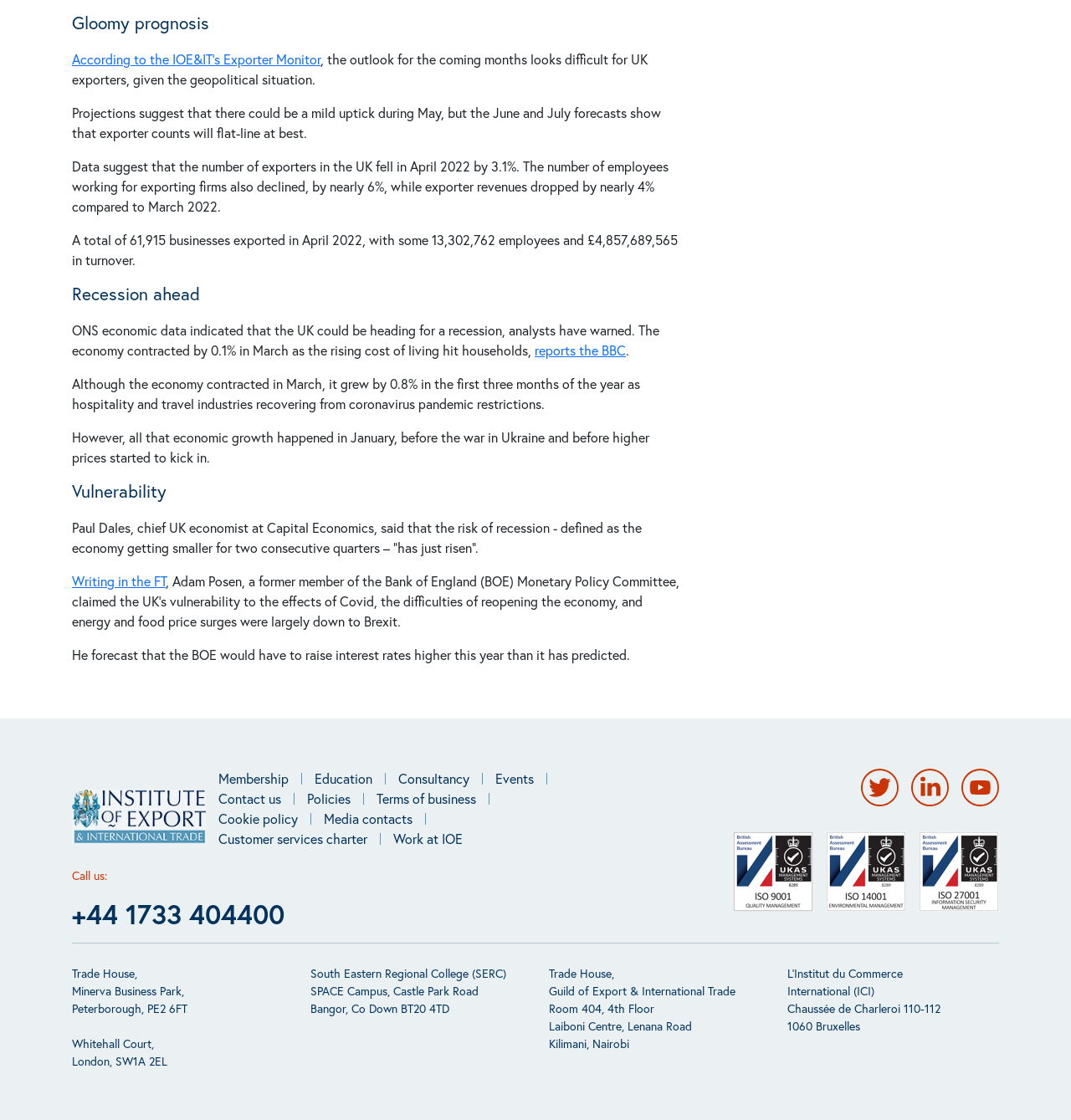Please find the bounding box coordinates of the element that needs to be clicked to perform the following instruction: "Follow the Twitter link". The bounding box coordinates should be four float numbers between 0 and 1, represented as [left, top, right, bottom].

[0.804, 0.686, 0.839, 0.72]